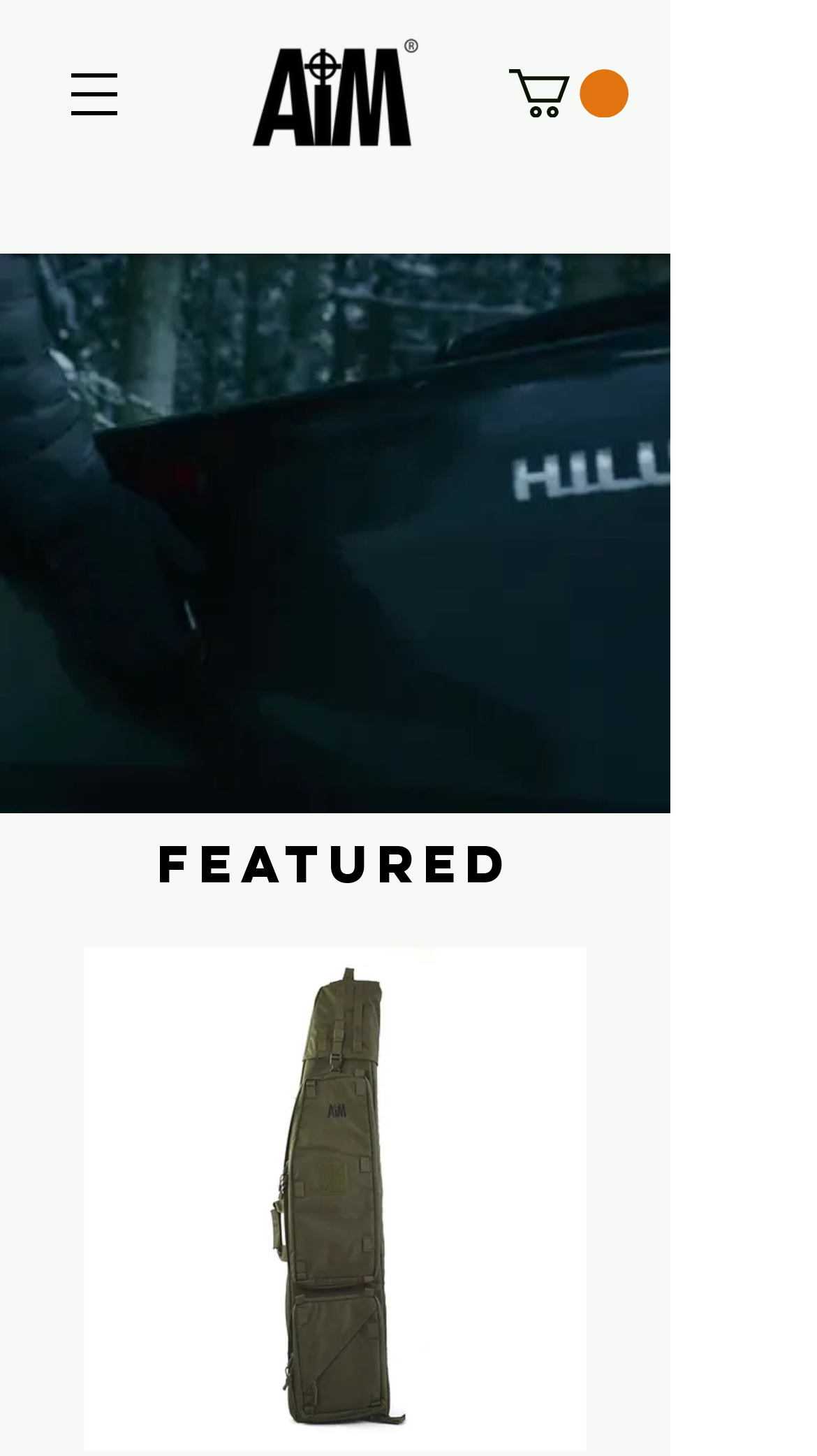Bounding box coordinates are specified in the format (top-left x, top-left y, bottom-right x, bottom-right y). All values are floating point numbers bounded between 0 and 1. Please provide the bounding box coordinate of the region this sentence describes: aria-label="Next Product"

[0.759, 0.65, 0.821, 0.685]